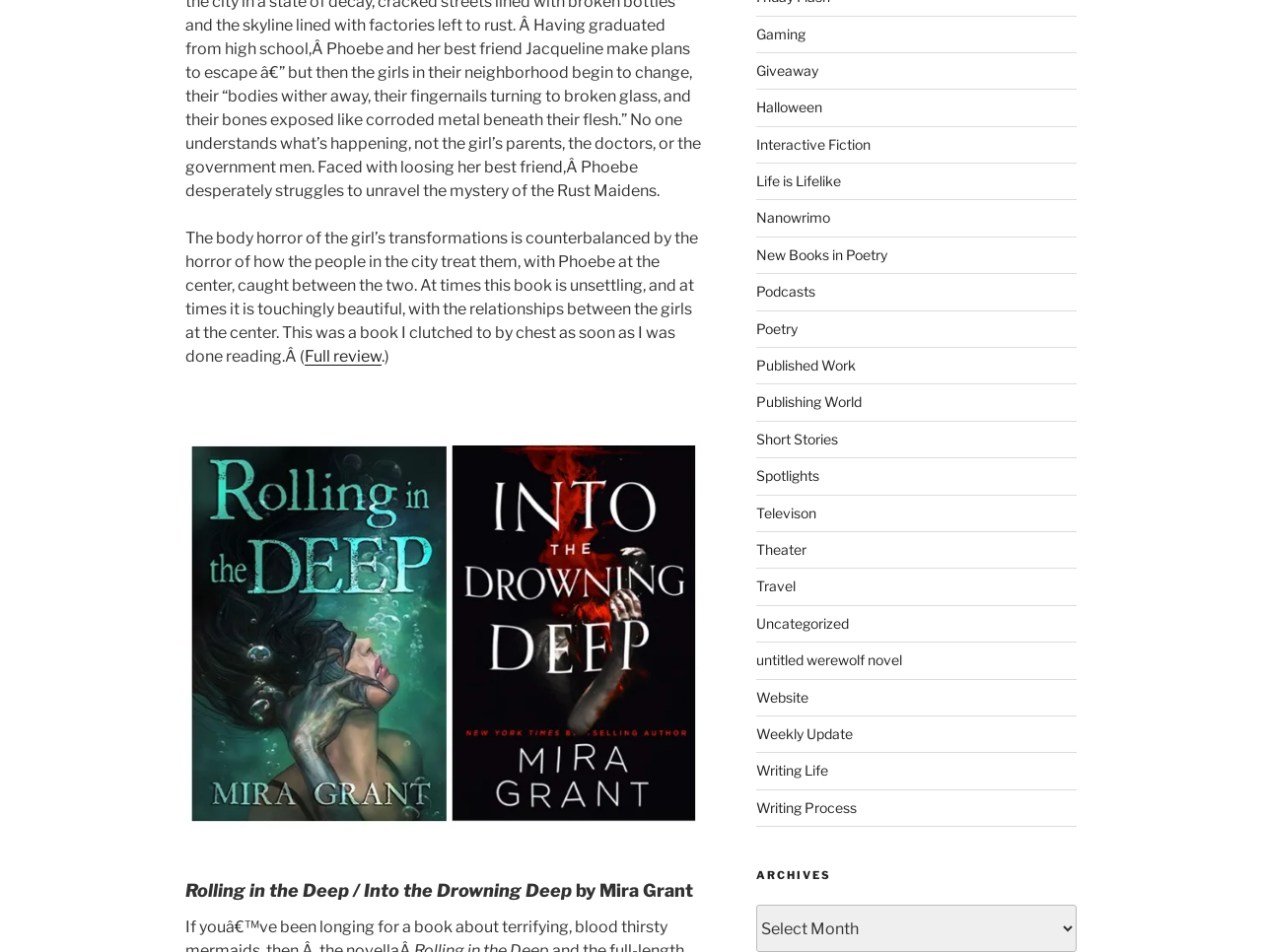Please provide a brief answer to the following inquiry using a single word or phrase:
How many links are listed under the 'ARCHIVES' heading?

18